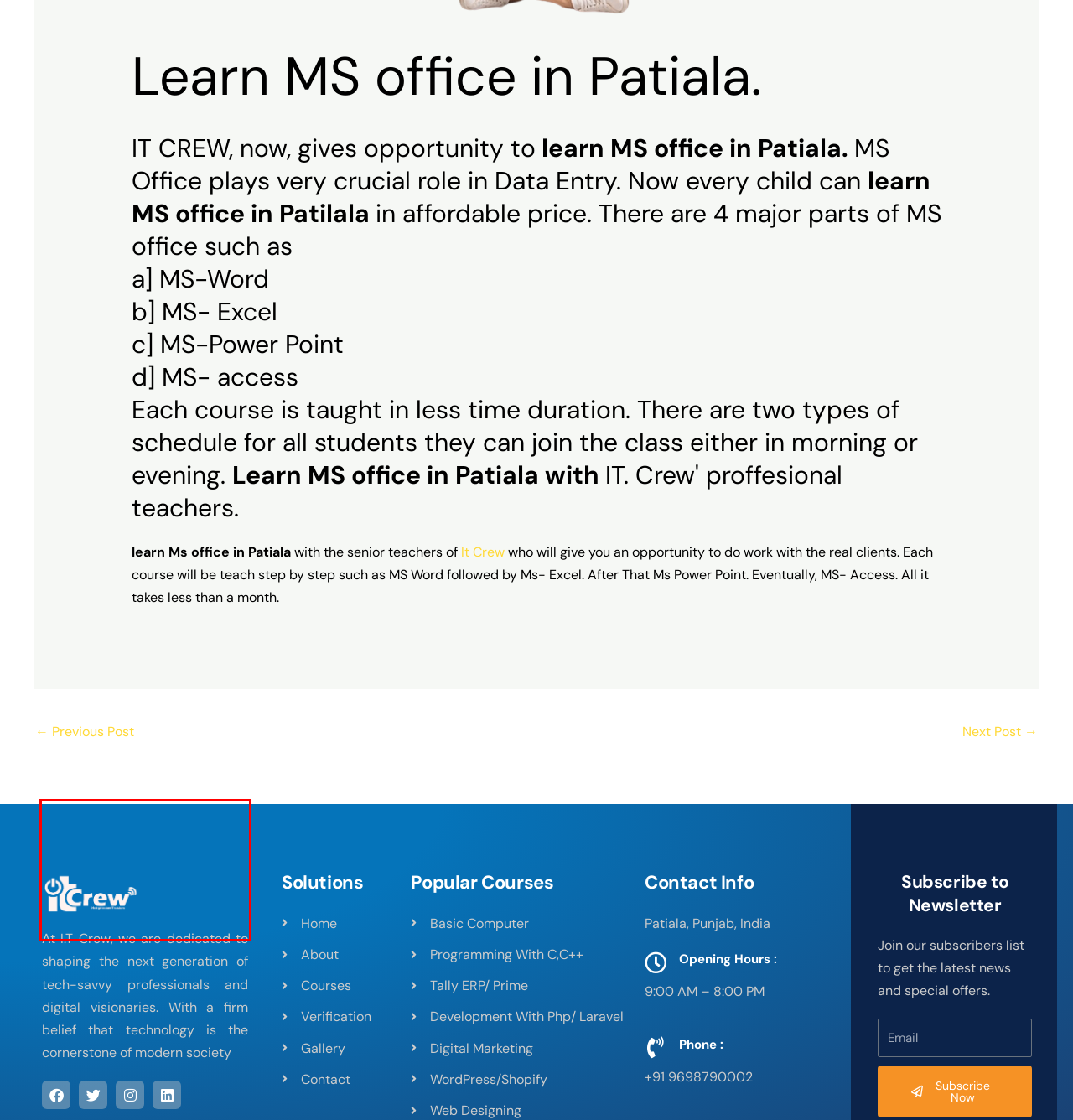Inspect the webpage screenshot that has a red bounding box and use OCR technology to read and display the text inside the red bounding box.

At I.T Crew, we are dedicated to shaping the next generation of tech-savvy professionals and digital visionaries. With a firm belief that technology is the cornerstone of modern society